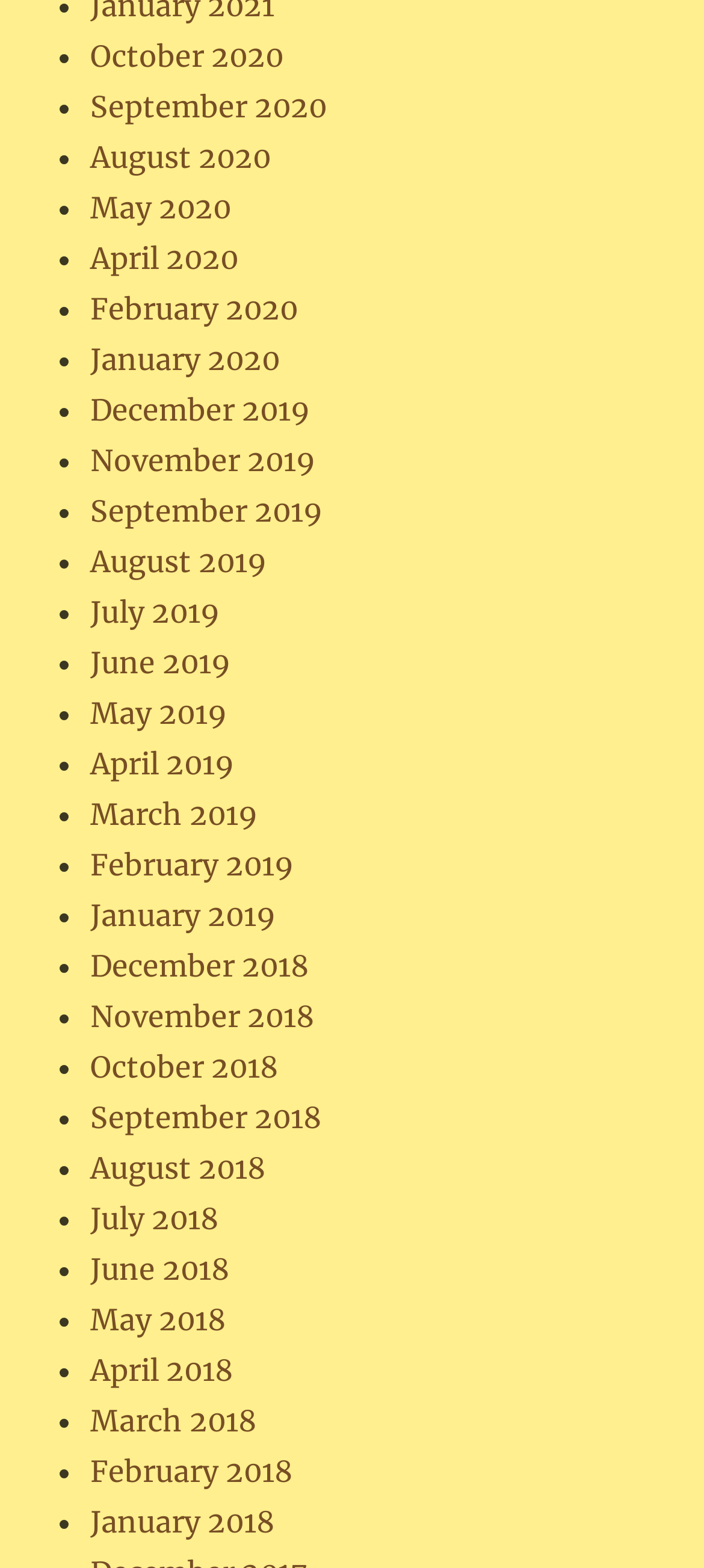What is the earliest month listed?
Give a one-word or short phrase answer based on the image.

January 2018